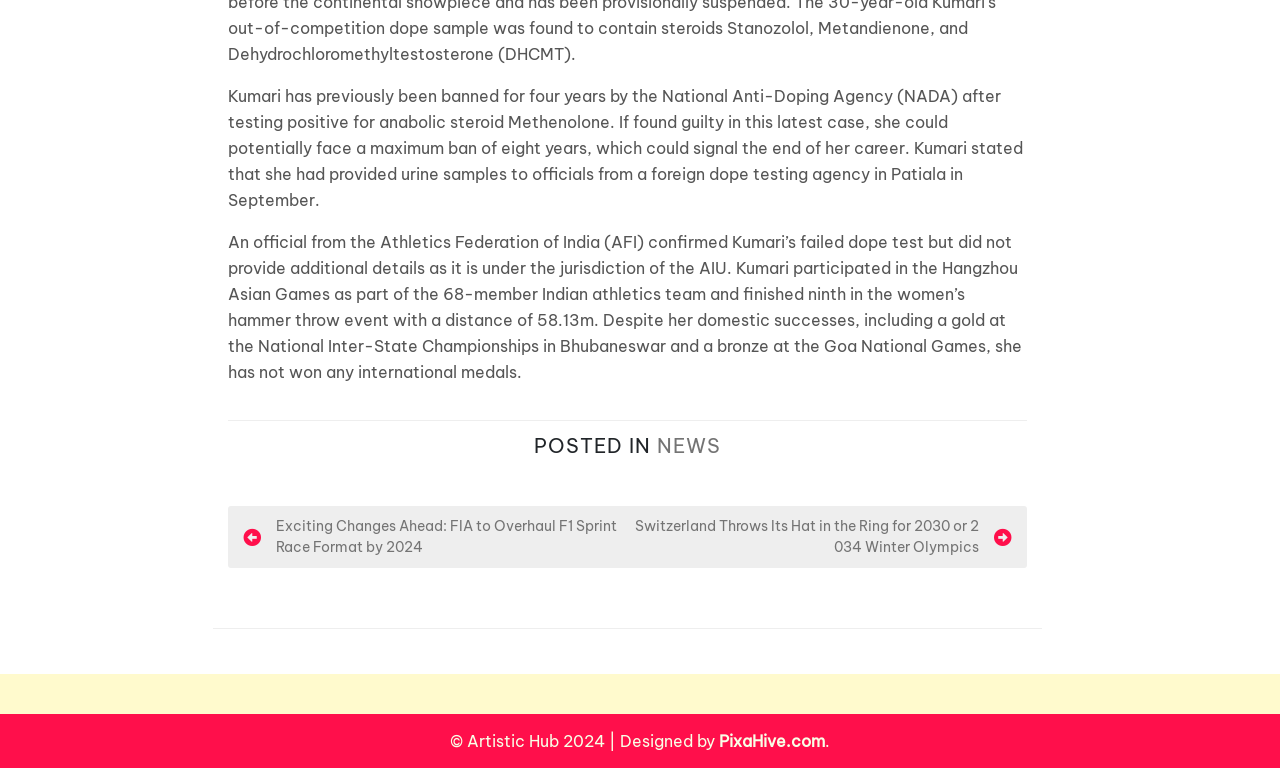Provide the bounding box coordinates of the HTML element described by the text: "News".

[0.513, 0.564, 0.563, 0.597]